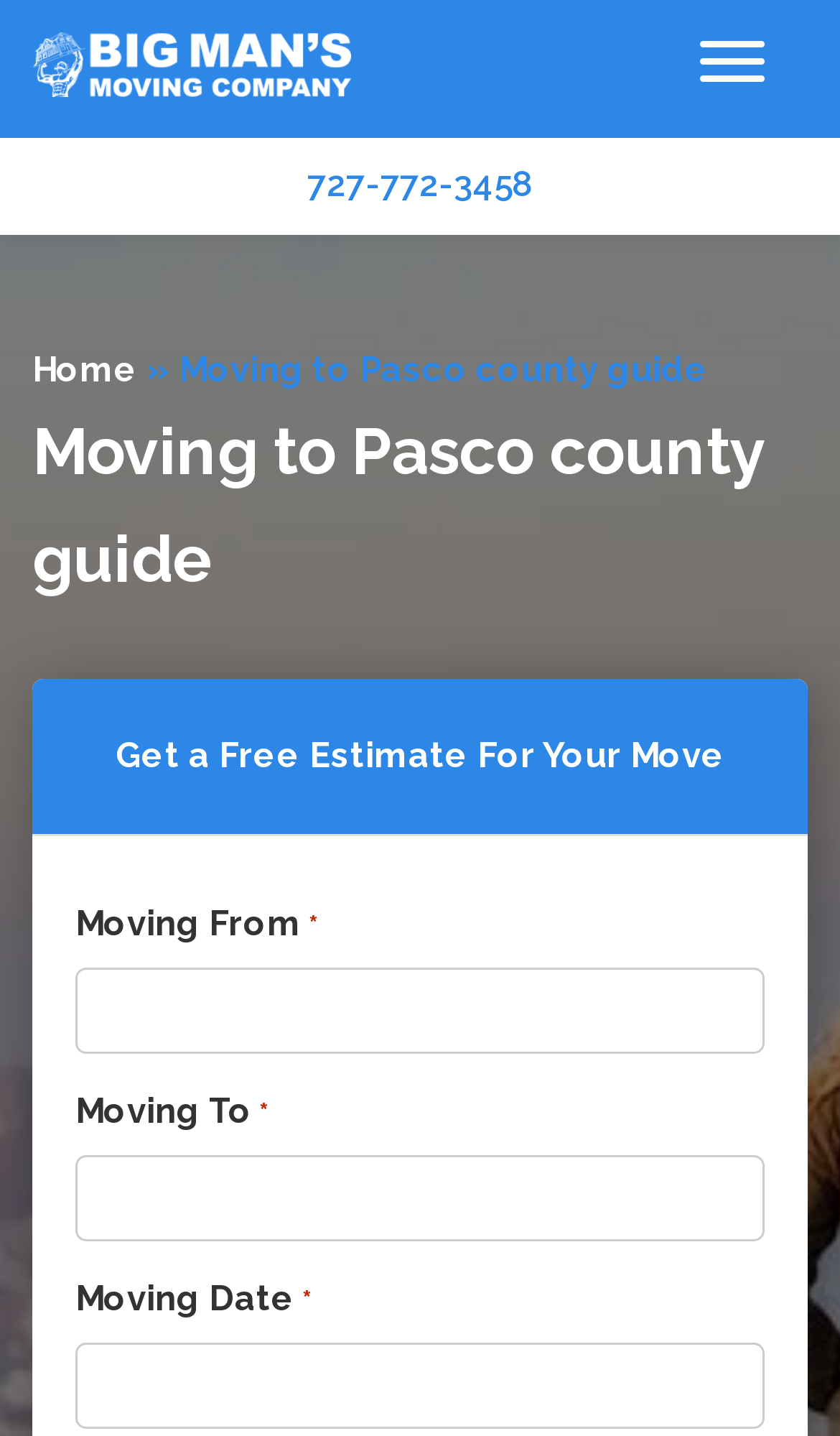Generate a comprehensive description of the webpage.

The webpage is a guide for moving to Pasco county, Florida. At the top left, there is a link to "Big Man's Moving Company Florida" accompanied by an image with the same name. On the top right, there is a button. Below the image and link, there is a phone number "727-772-3458" spanning the entire width of the page. 

Underneath the phone number, there are navigation links, including "Home" and a "»" symbol. The main title "Moving to Pasco county guide" is a heading that takes up most of the width of the page. 

Further down, there is another heading "Get a Free Estimate For Your Move". Below this, there is a form with three input fields: "Moving From", "Moving To", and "Moving Date". Each field has a required asterisk symbol and a text box to input the information. The "Moving Date" field has an additional description about the input format.